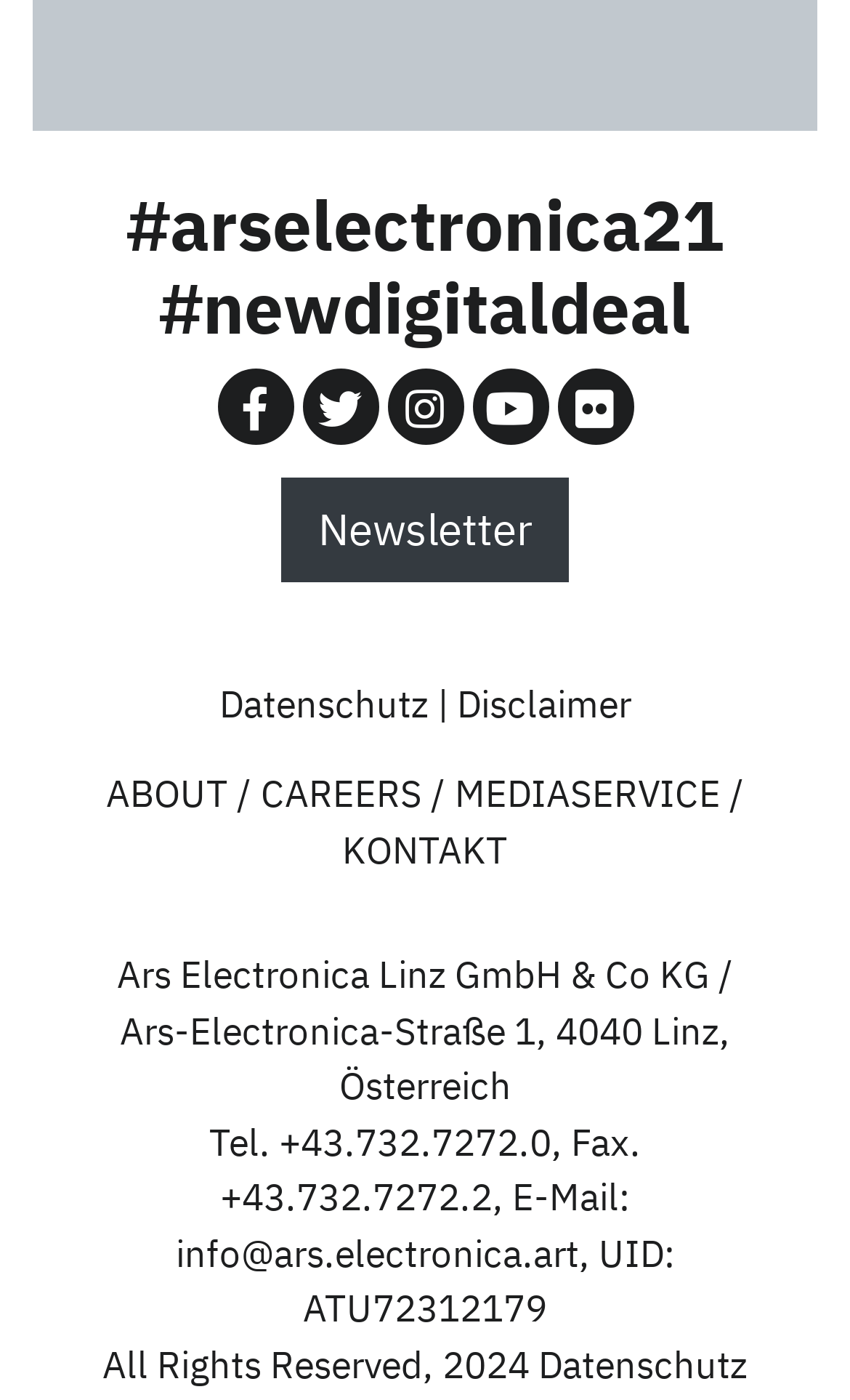Could you indicate the bounding box coordinates of the region to click in order to complete this instruction: "Visit the ABOUT page".

[0.124, 0.55, 0.268, 0.585]